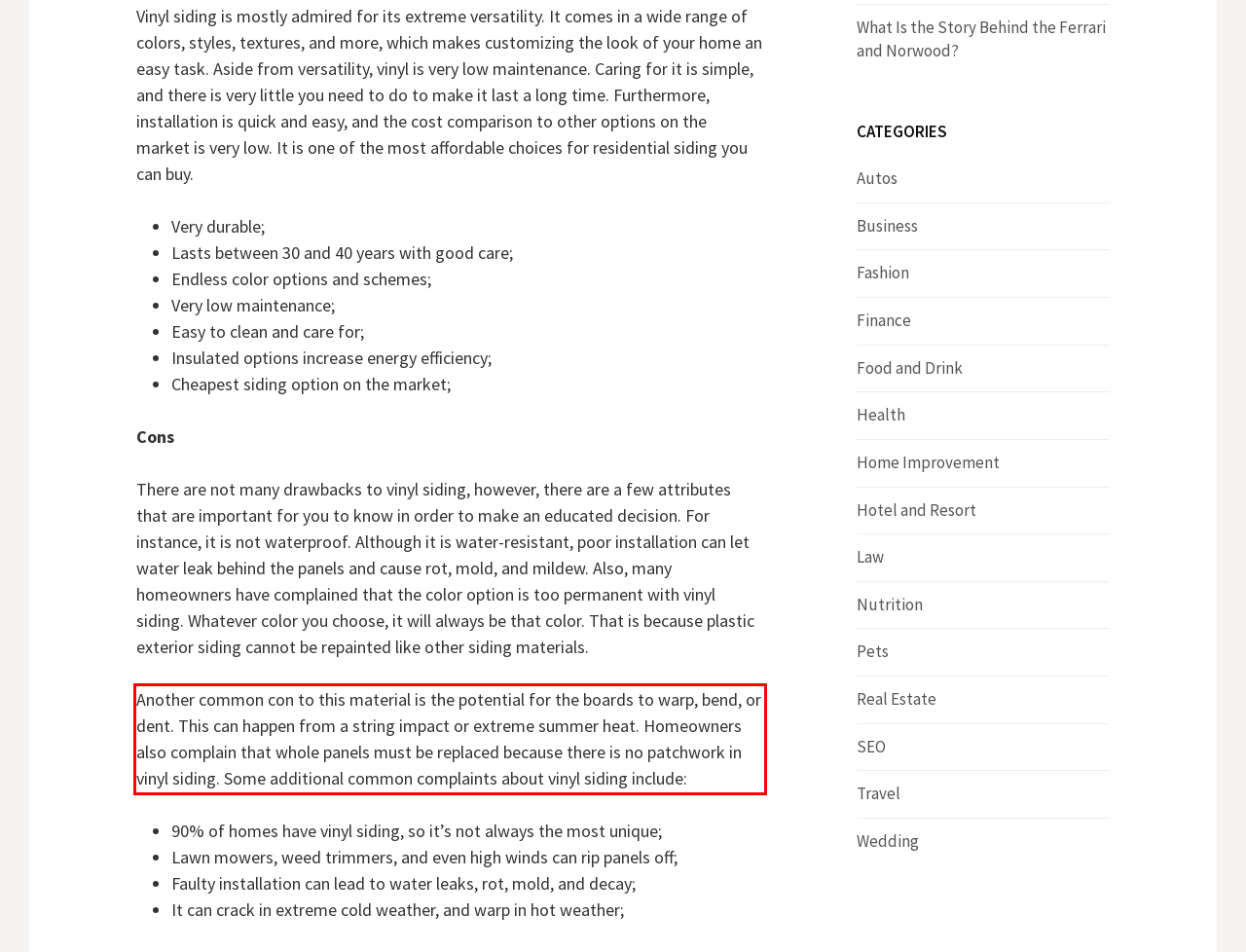You are given a screenshot with a red rectangle. Identify and extract the text within this red bounding box using OCR.

Another common con to this material is the potential for the boards to warp, bend, or dent. This can happen from a string impact or extreme summer heat. Homeowners also complain that whole panels must be replaced because there is no patchwork in vinyl siding. Some additional common complaints about vinyl siding include: